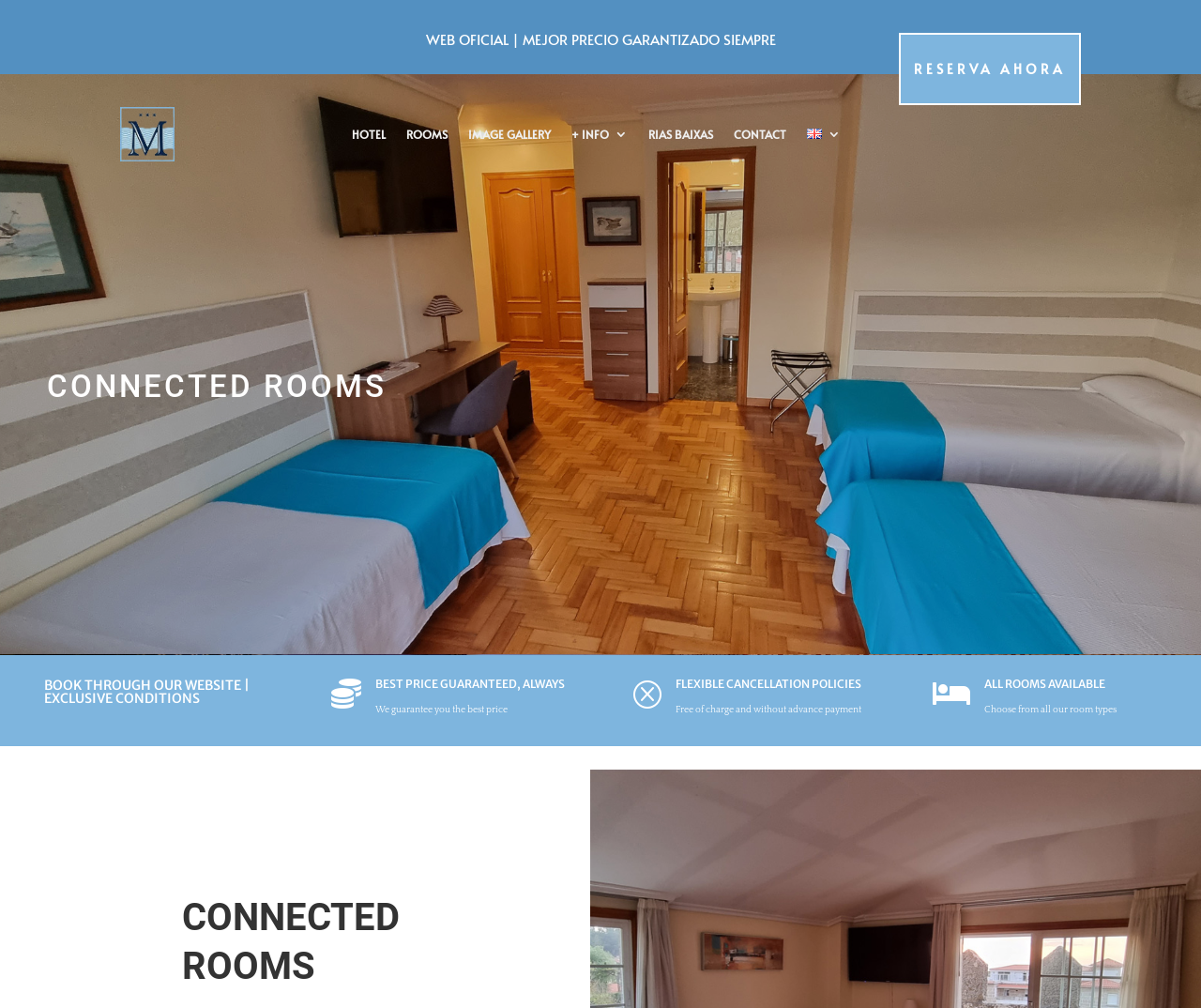Identify the bounding box coordinates of the part that should be clicked to carry out this instruction: "Click on the 'ROOMS' link".

[0.338, 0.097, 0.373, 0.168]